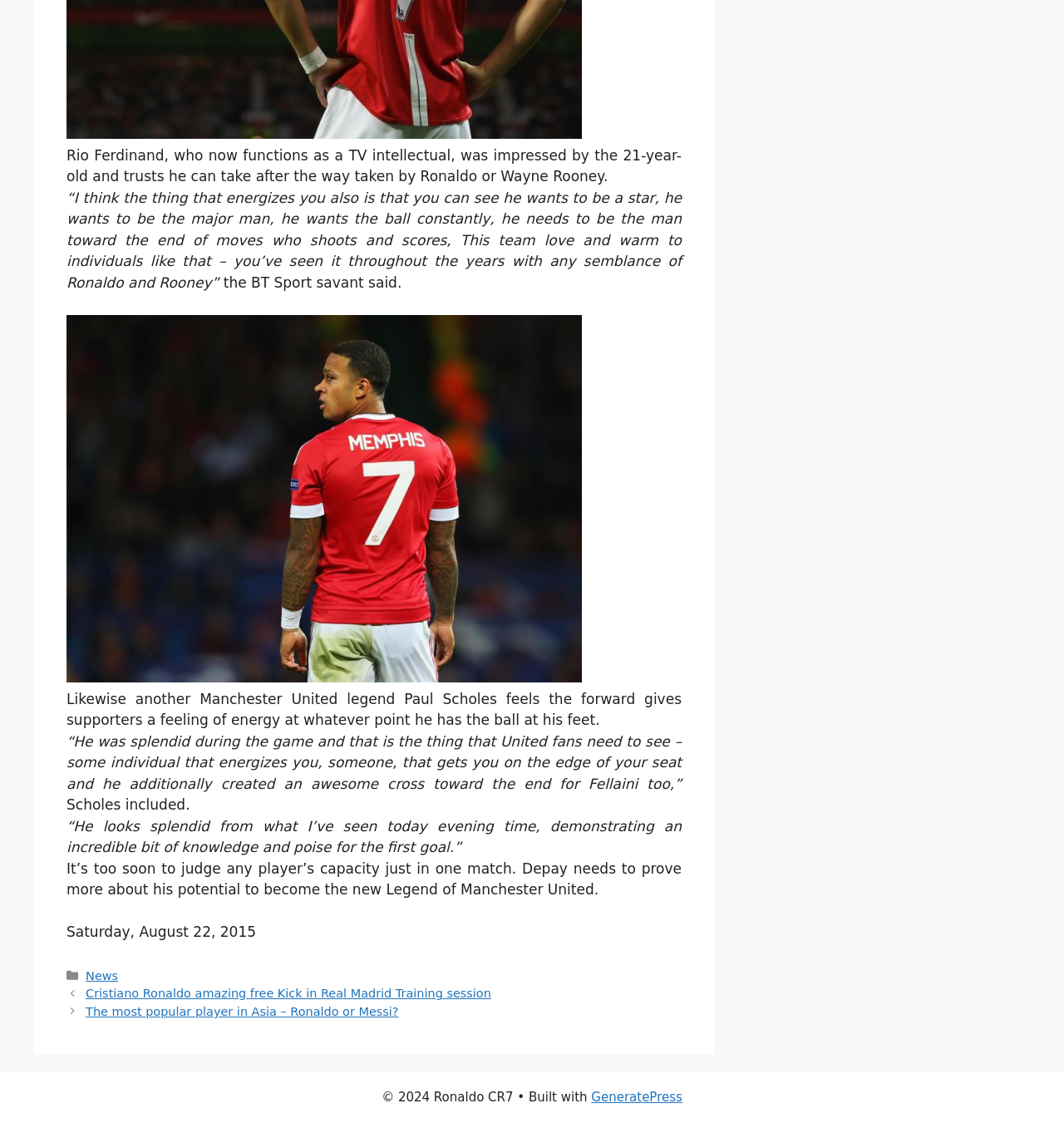Respond to the question with just a single word or phrase: 
What is the theme of the webpage?

Football news